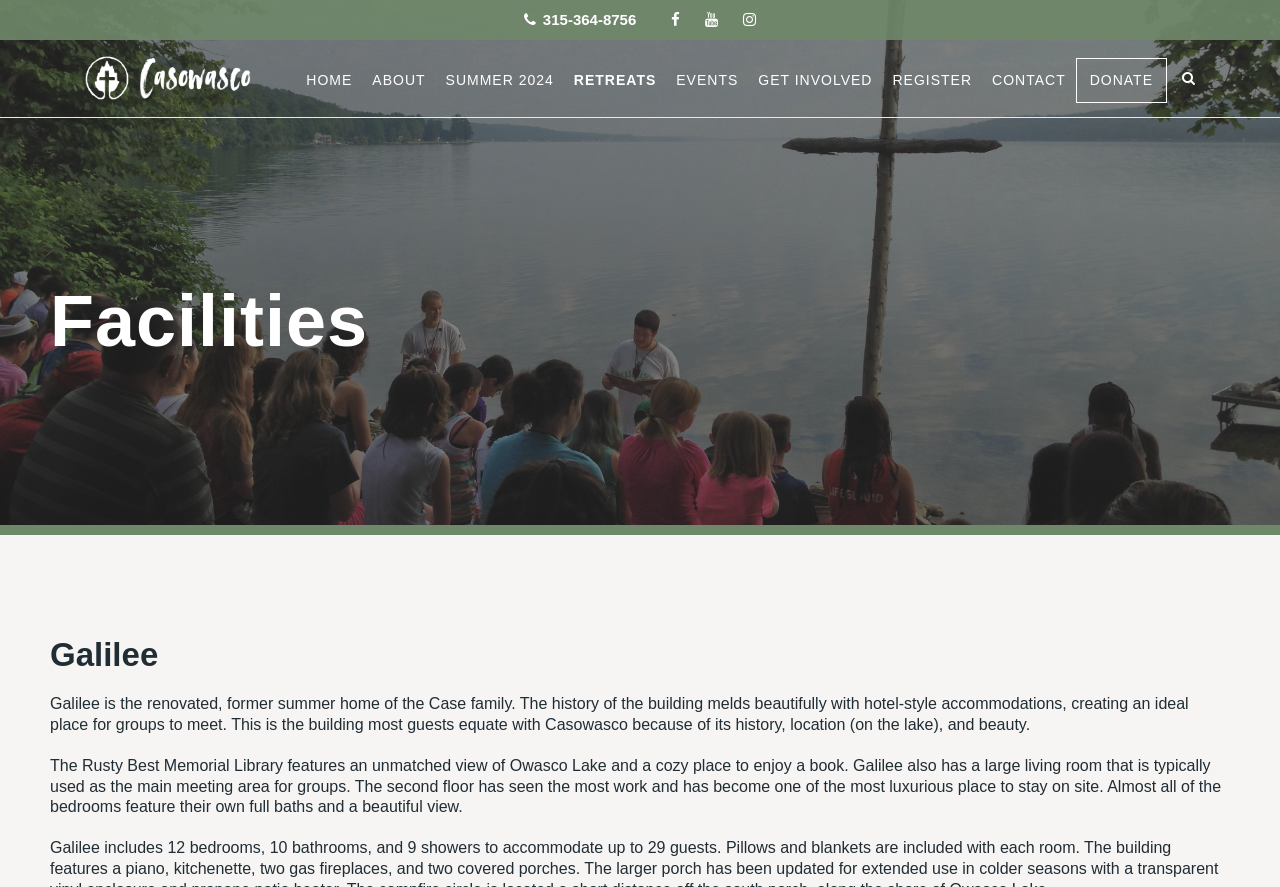From the element description: "Get Involved", extract the bounding box coordinates of the UI element. The coordinates should be expressed as four float numbers between 0 and 1, in the order [left, top, right, bottom].

[0.592, 0.077, 0.682, 0.104]